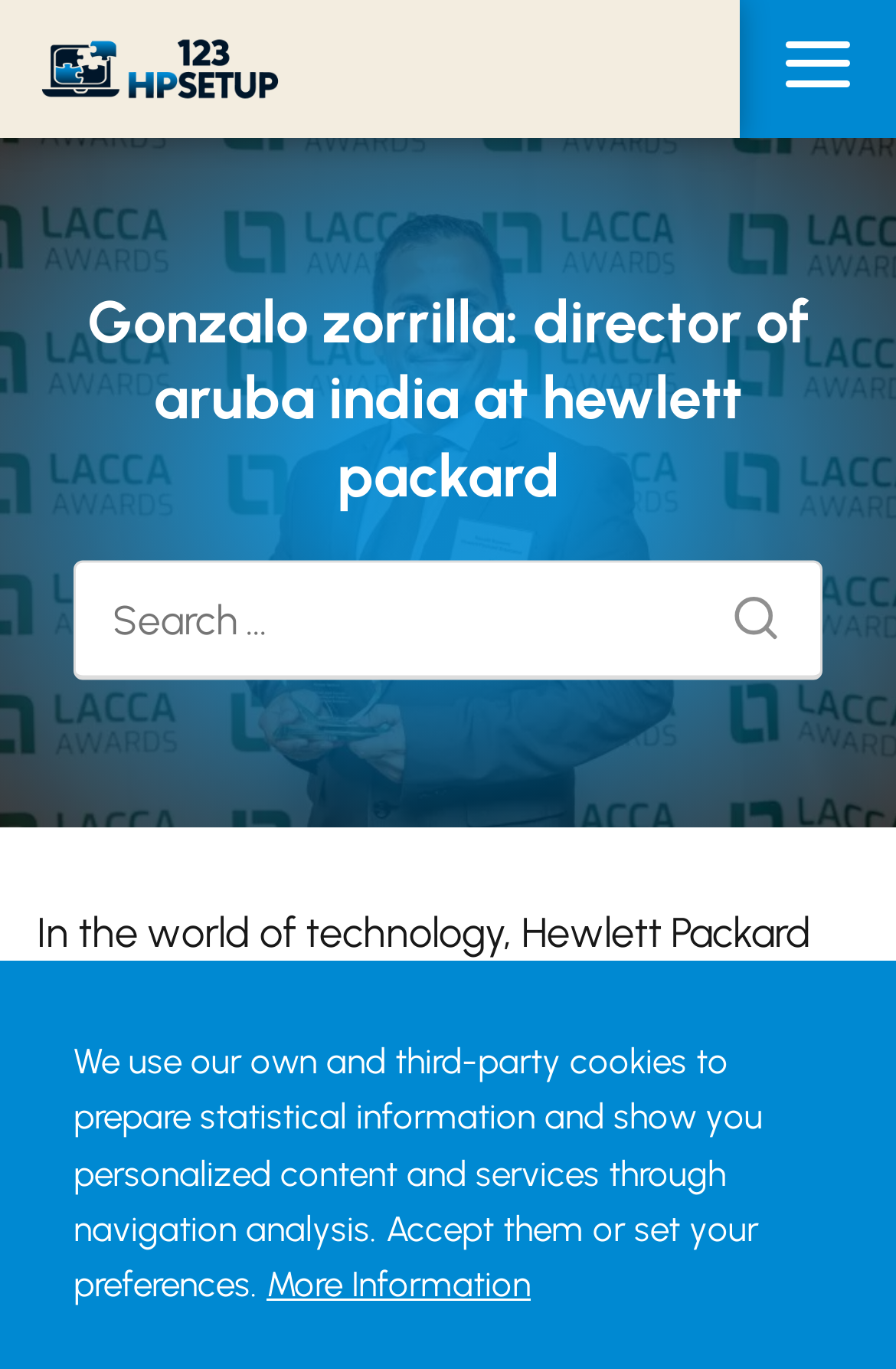What is the purpose of the image next to the 'Search' button?
Please analyze the image and answer the question with as much detail as possible.

The image next to the 'Search' button does not have a descriptive text, so its purpose is unknown. However, it is likely a decorative element or an icon to enhance the visual appeal of the search function.